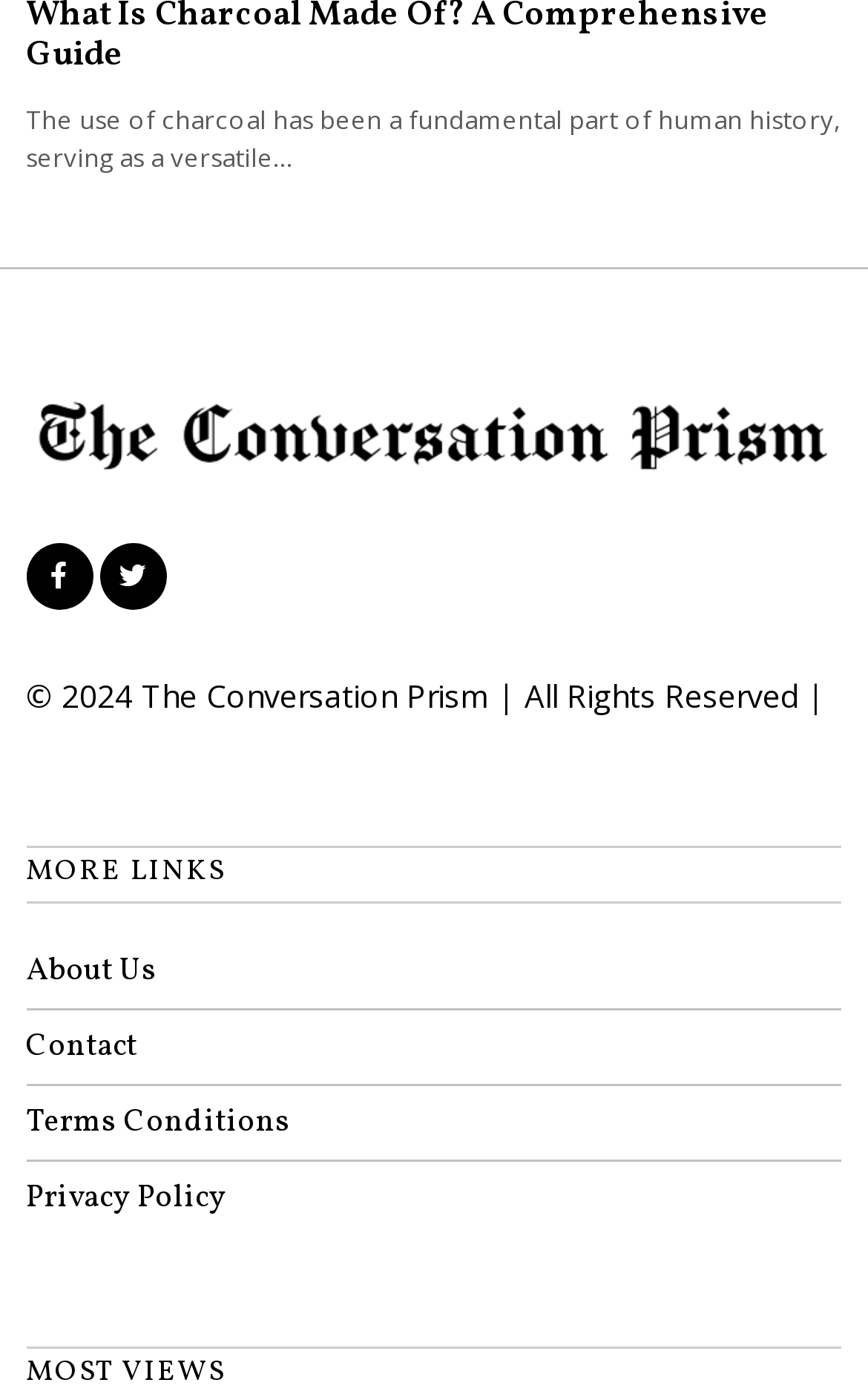Identify the bounding box coordinates for the UI element described by the following text: "The Conversation Prism". Provide the coordinates as four float numbers between 0 and 1, in the format [left, top, right, bottom].

[0.163, 0.484, 0.563, 0.514]